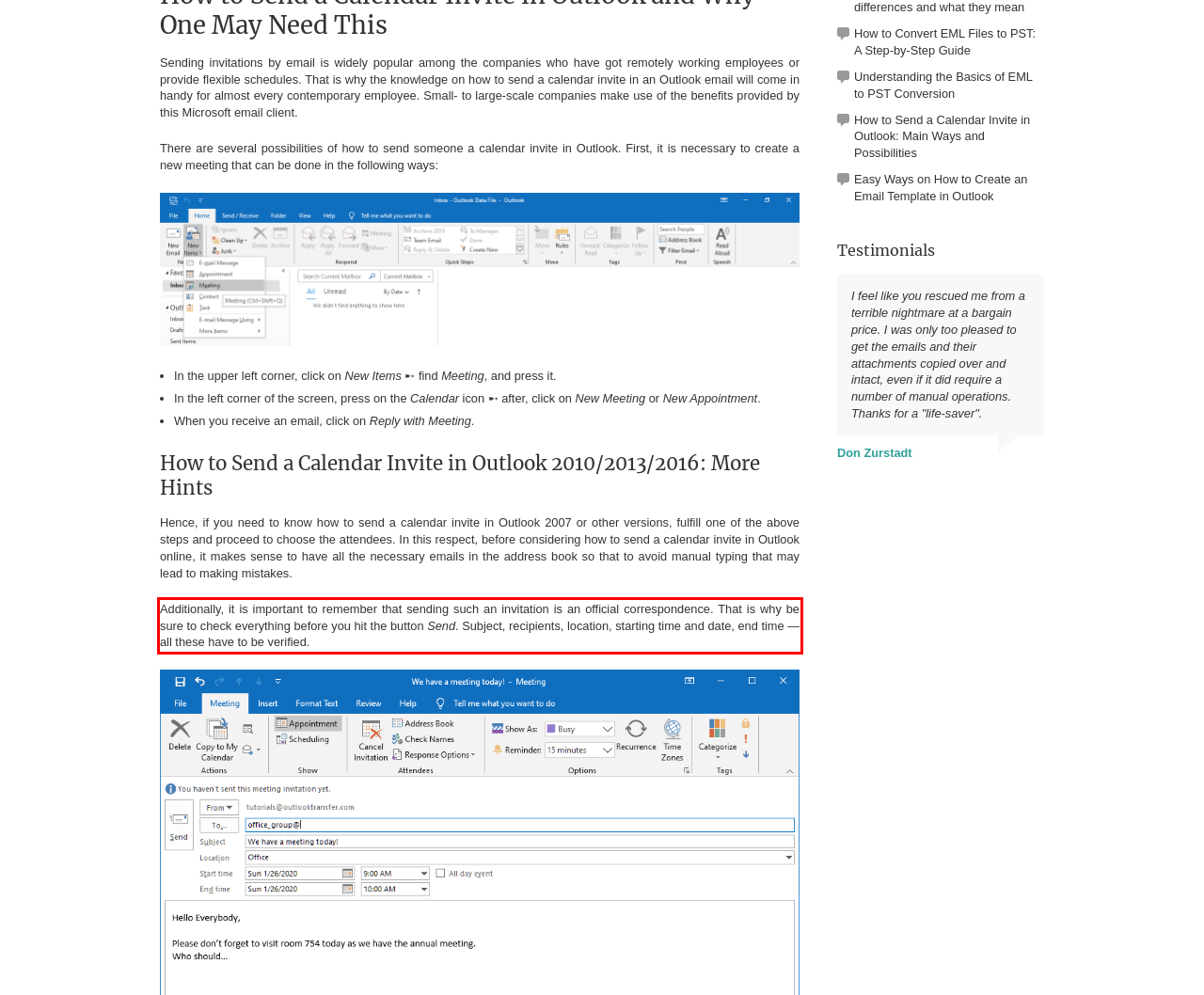Using the provided screenshot, read and generate the text content within the red-bordered area.

Additionally, it is important to remember that sending such an invitation is an official correspondence. That is why be sure to check everything before you hit the button Send. Subject, recipients, location, starting time and date, end time — all these have to be verified.